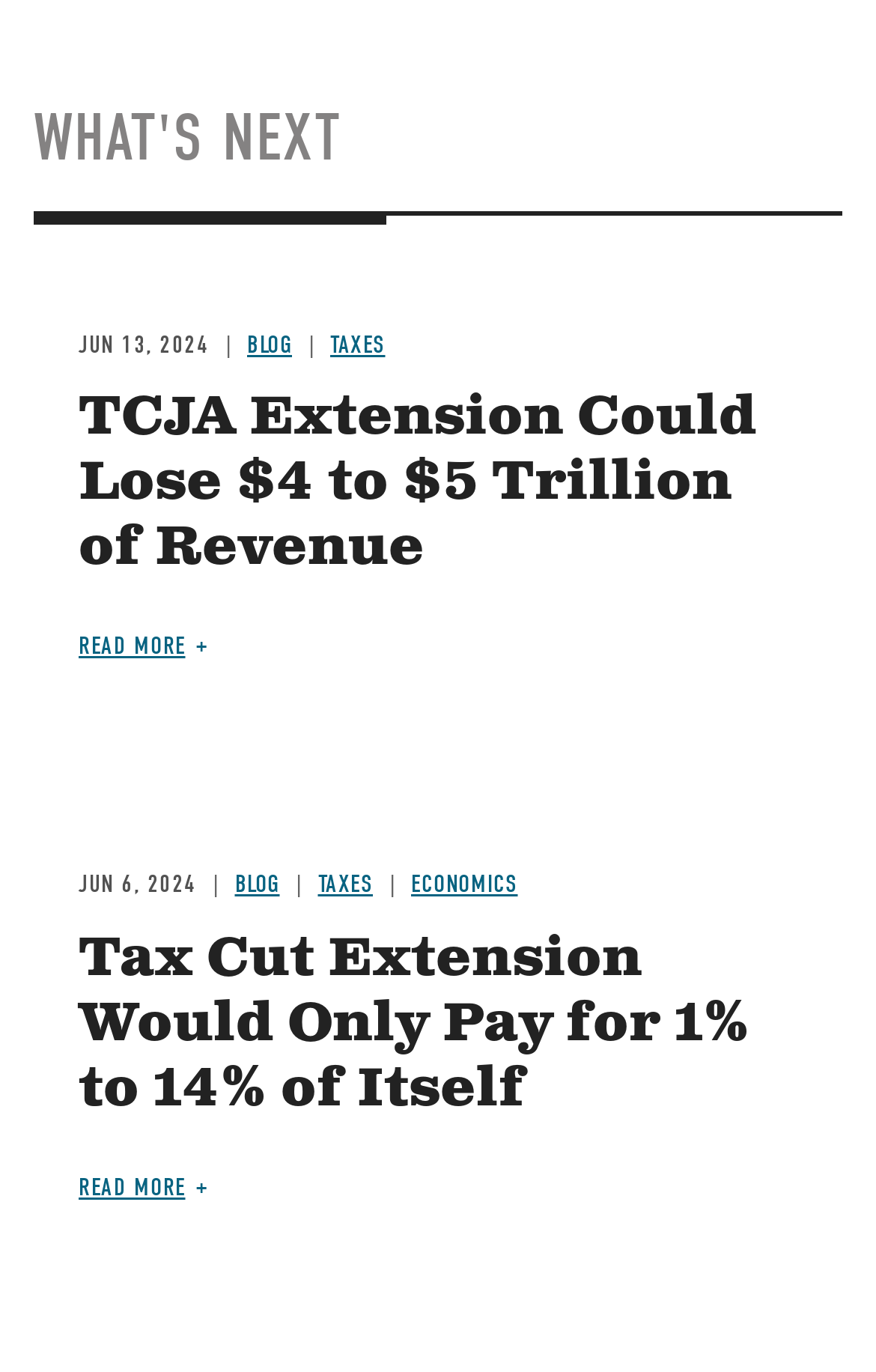Give a short answer using one word or phrase for the question:
How many articles are on this webpage?

2